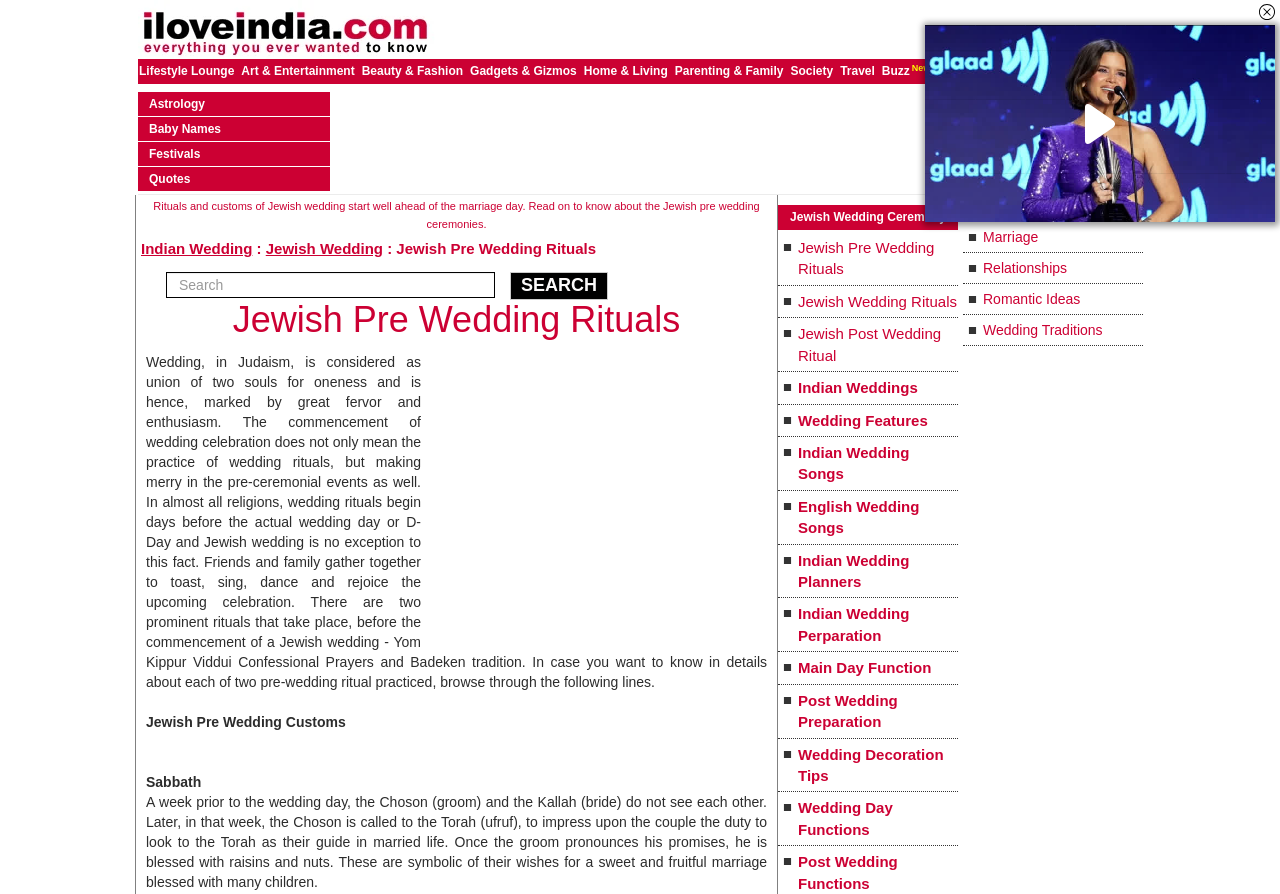What is the purpose of the Yom Kippur Viddui Confessional Prayers?
Using the information presented in the image, please offer a detailed response to the question.

Although the webpage mentions that Yom Kippur Viddui Confessional Prayers is one of the two prominent rituals that take place before a Jewish wedding, it does not provide information about the purpose of this prayer.